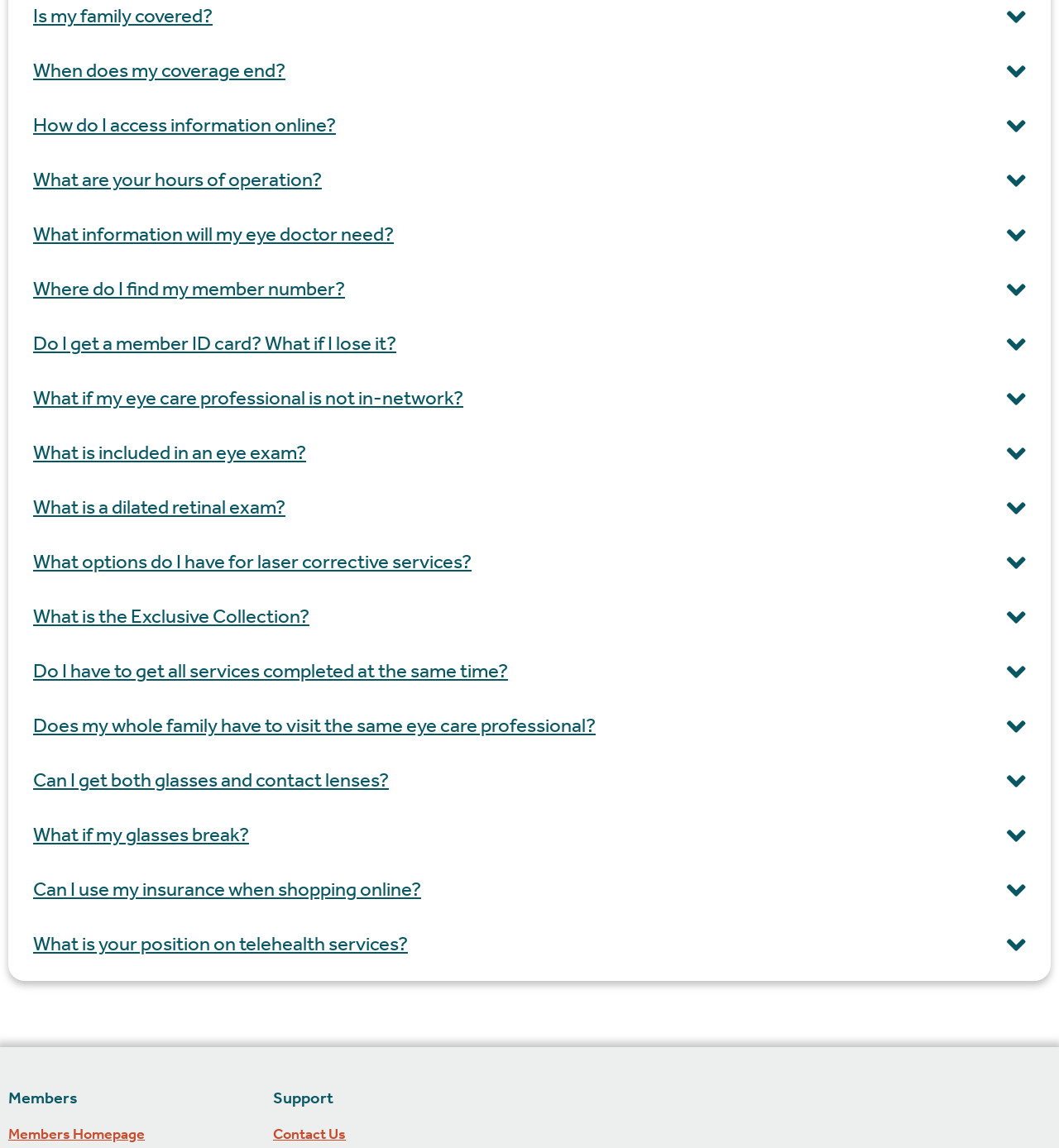Predict the bounding box coordinates for the UI element described as: "Contact Us". The coordinates should be four float numbers between 0 and 1, presented as [left, top, right, bottom].

[0.258, 0.983, 0.327, 0.996]